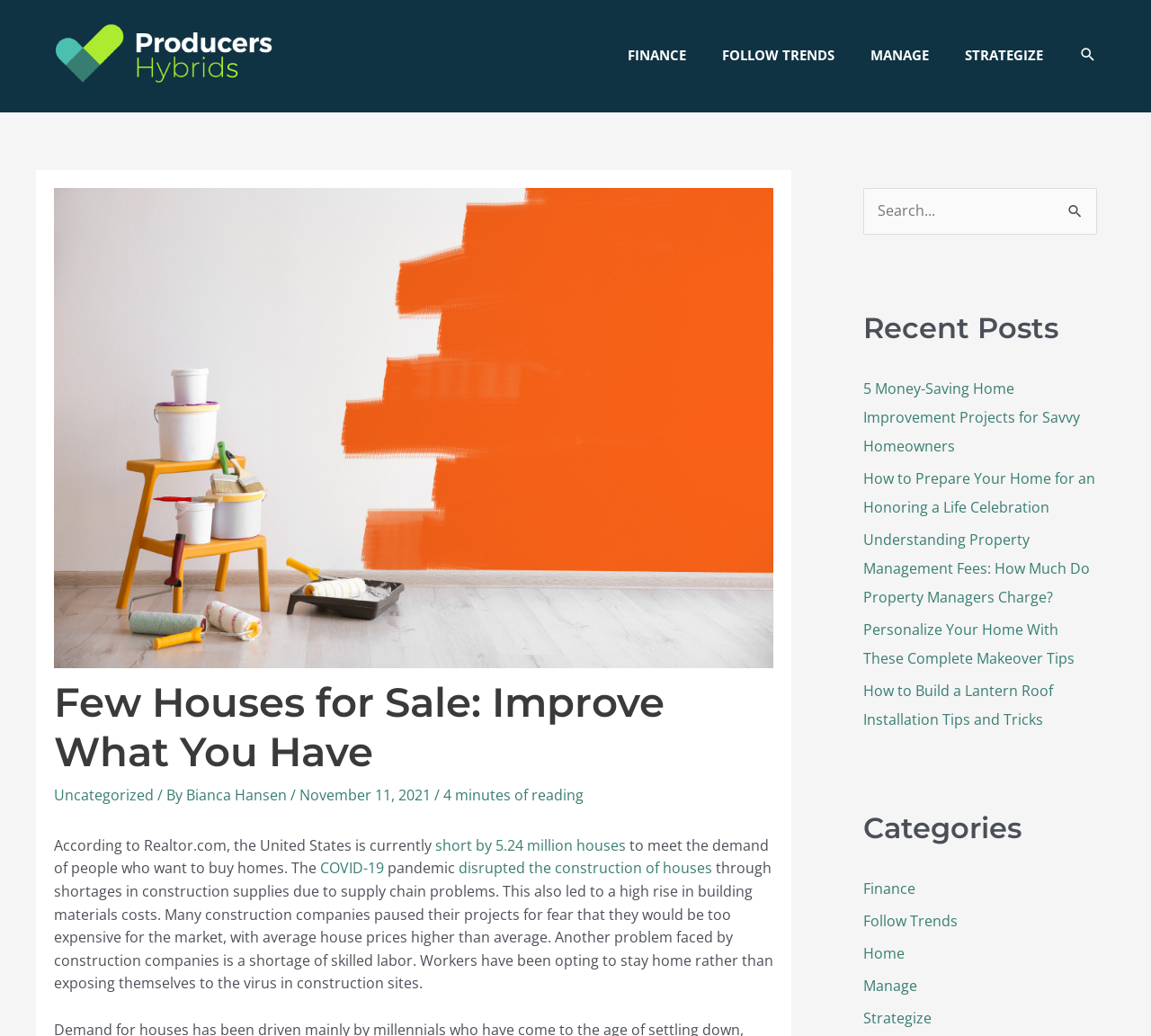Point out the bounding box coordinates of the section to click in order to follow this instruction: "Click the 'FINANCE' link".

[0.53, 0.026, 0.612, 0.079]